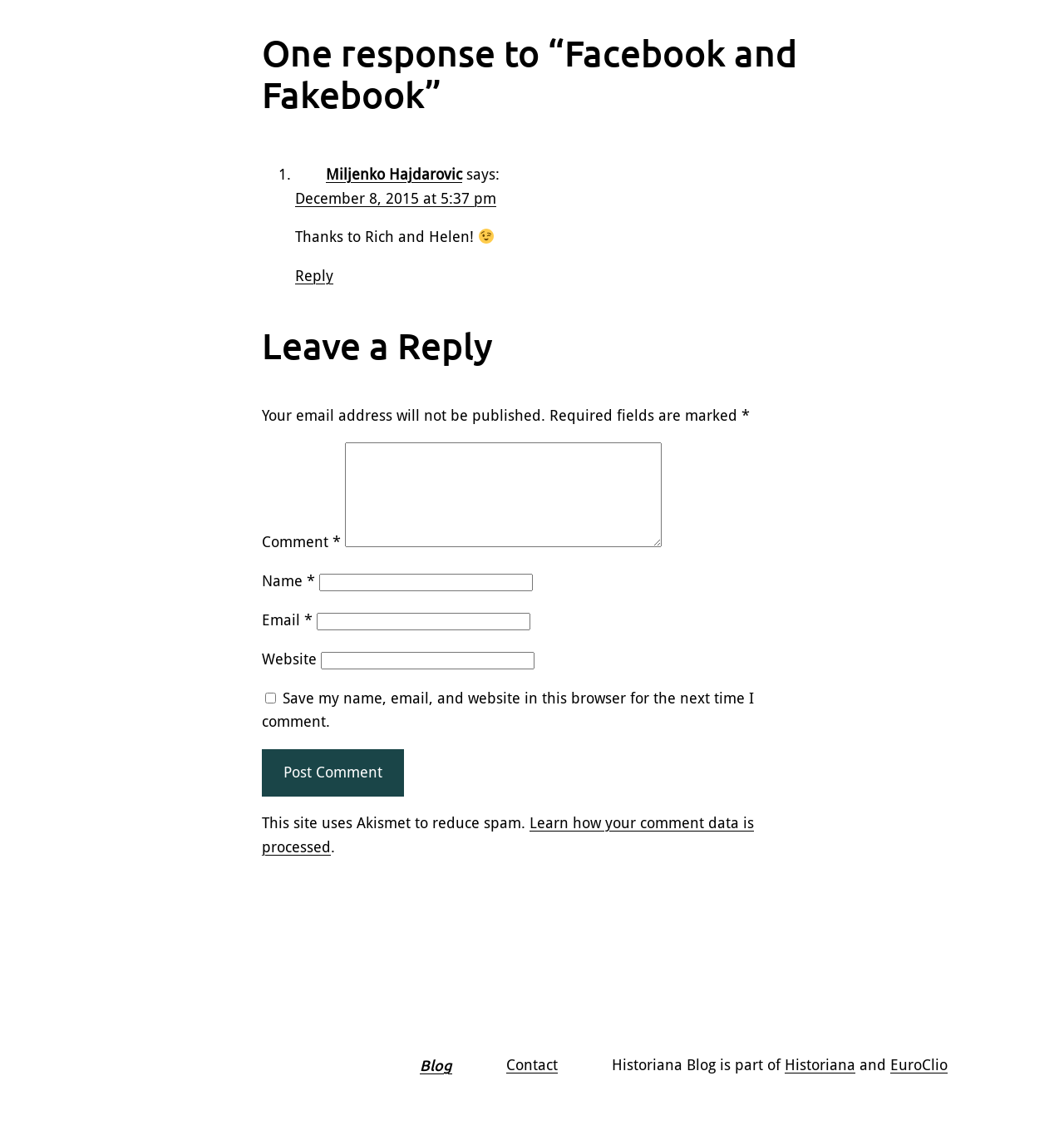Kindly determine the bounding box coordinates for the area that needs to be clicked to execute this instruction: "Visit the Historiana Blog".

[0.738, 0.922, 0.804, 0.937]